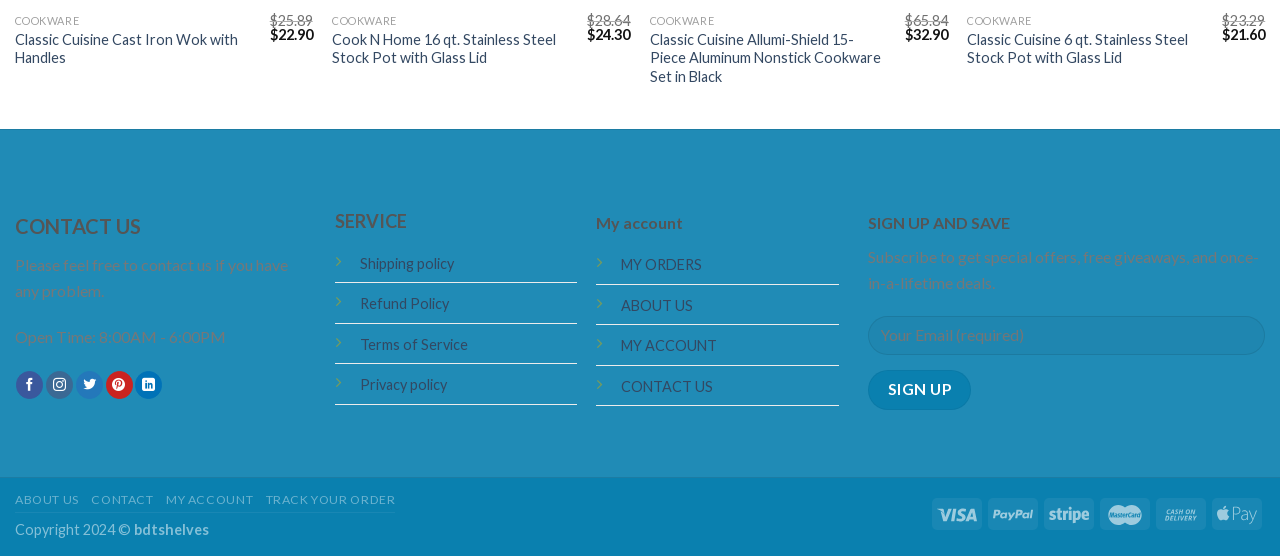Given the description Help Desk Software, predict the bounding box coordinates of the UI element. Ensure the coordinates are in the format (top-left x, top-left y, bottom-right x, bottom-right y) and all values are between 0 and 1.

None